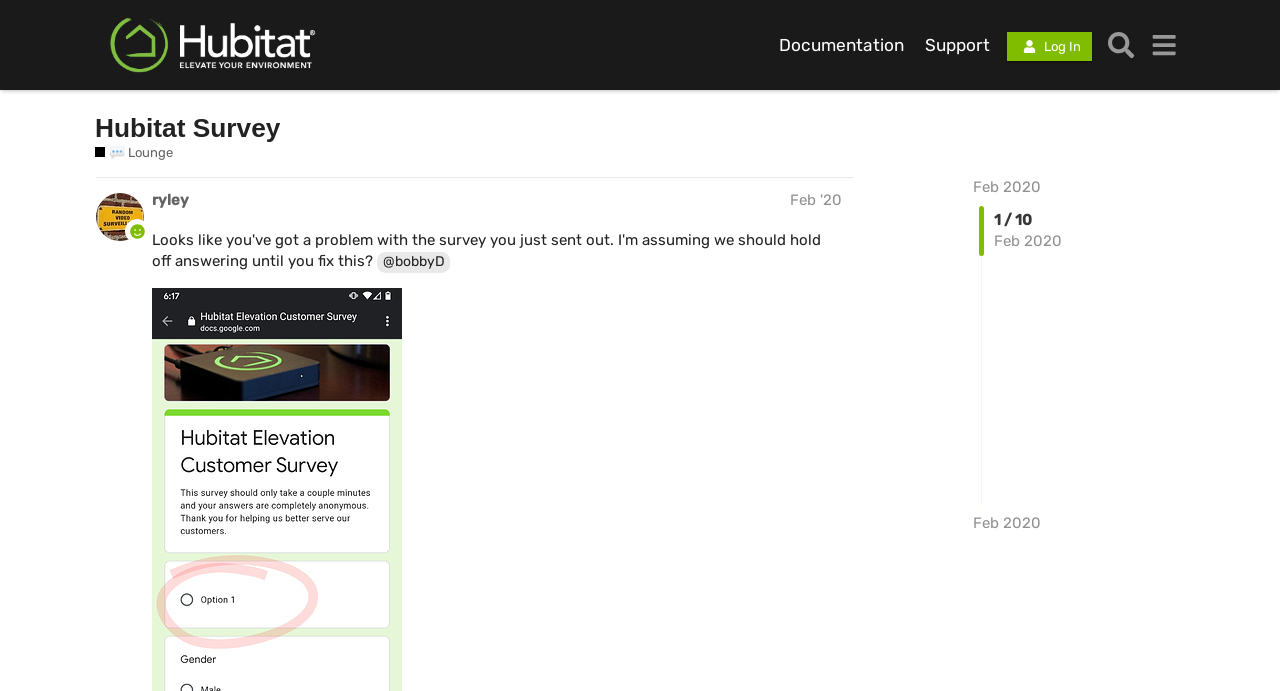Offer a meticulous description of the webpage's structure and content.

The webpage appears to be a discussion forum or lounge, specifically the "Hubitat Survey" section. At the top, there is a header with the logo "Hubitat" on the left and navigation links to "Documentation", "Support", and a "Log In" button on the right. Next to the "Log In" button, there are two buttons, "Search" and a "menu" button.

Below the header, there is a heading that reads "Hubitat Survey" with a link to the same title. To the right of this heading, there is a link to "💬 Lounge" with a description that says "Discuss topics that don't need a category, or don't fit into any other existing category."

On the page, there are several posts or topics. One post has a link to "Feb 2020" and a timestamp "Feb 13, 2020 7:39 am". Below this, there is a heading that reads "ryley Feb '20" with links to the user "ryley" and the date "Feb '20". This heading also has a timestamp "Feb 13, 2020 12:18 am". Additionally, there is a mention of "@bobbyD" in the post.

There are a total of 10 posts or topics on the page, as indicated by the text "1 / 10" at the top right corner of the page.